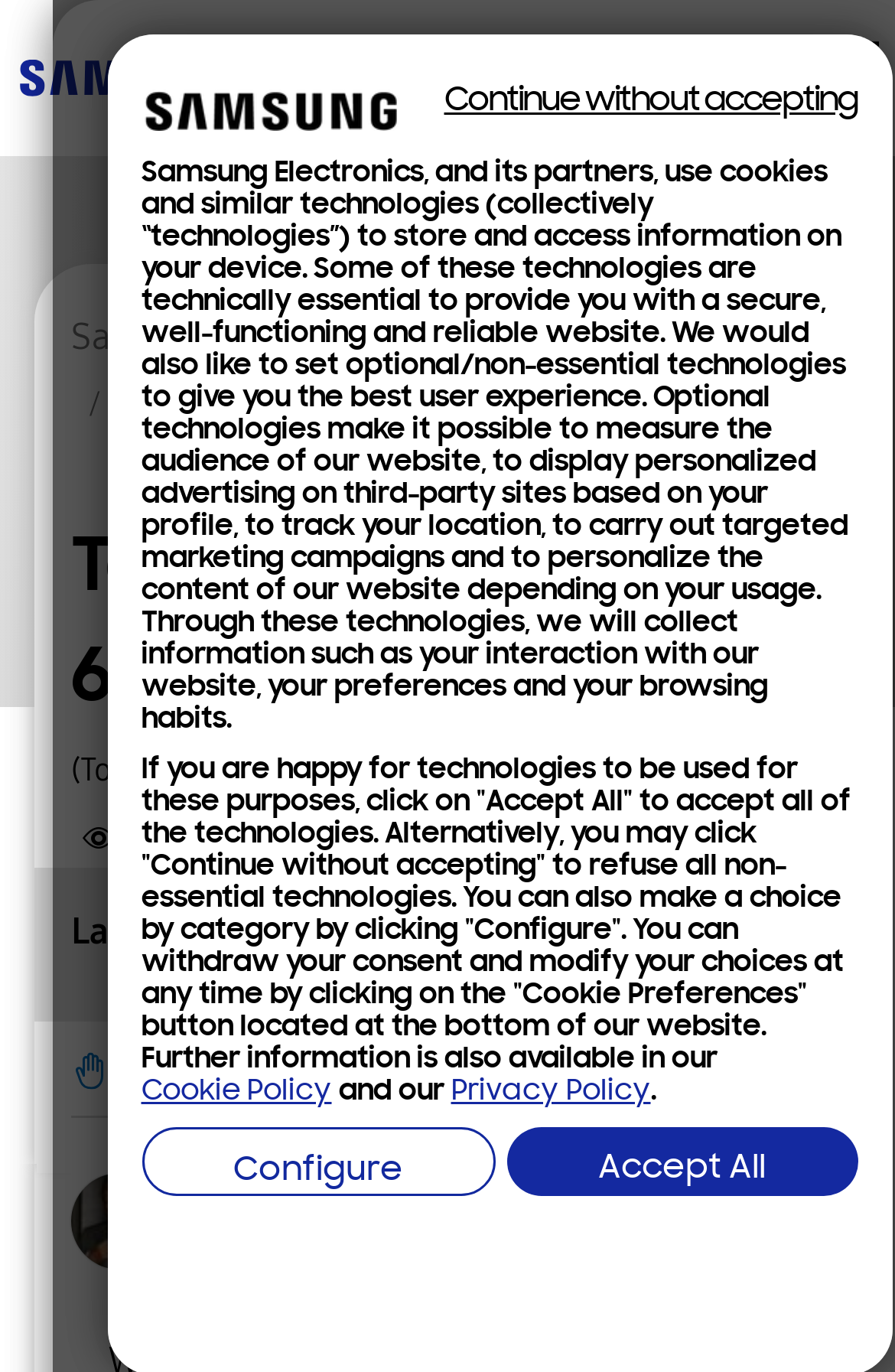Please answer the following query using a single word or phrase: 
What is the category of this topic?

S-Series